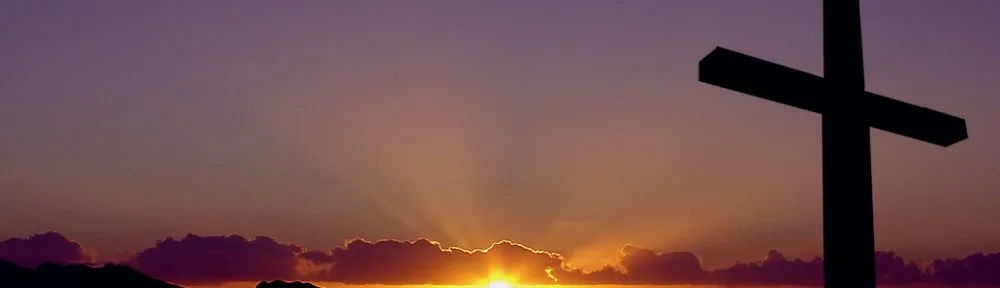Elaborate on all the features and components visible in the image.

The image features a serene sunset, casting a warm golden glow across the horizon, with soft clouds layered in shades of purple and orange. Prominently displayed in the foreground is a silhouetted cross, symbolizing faith and spirituality. This visual evokes a sense of peace and reflection, resonating with themes of devotion and the profound messages often explored in Christian teachings, particularly in contexts like the "Original Bo Jackson" devotional. The composition beautifully captures the convergence of nature's beauty and spiritual significance, inviting viewers to contemplate their beliefs and values.